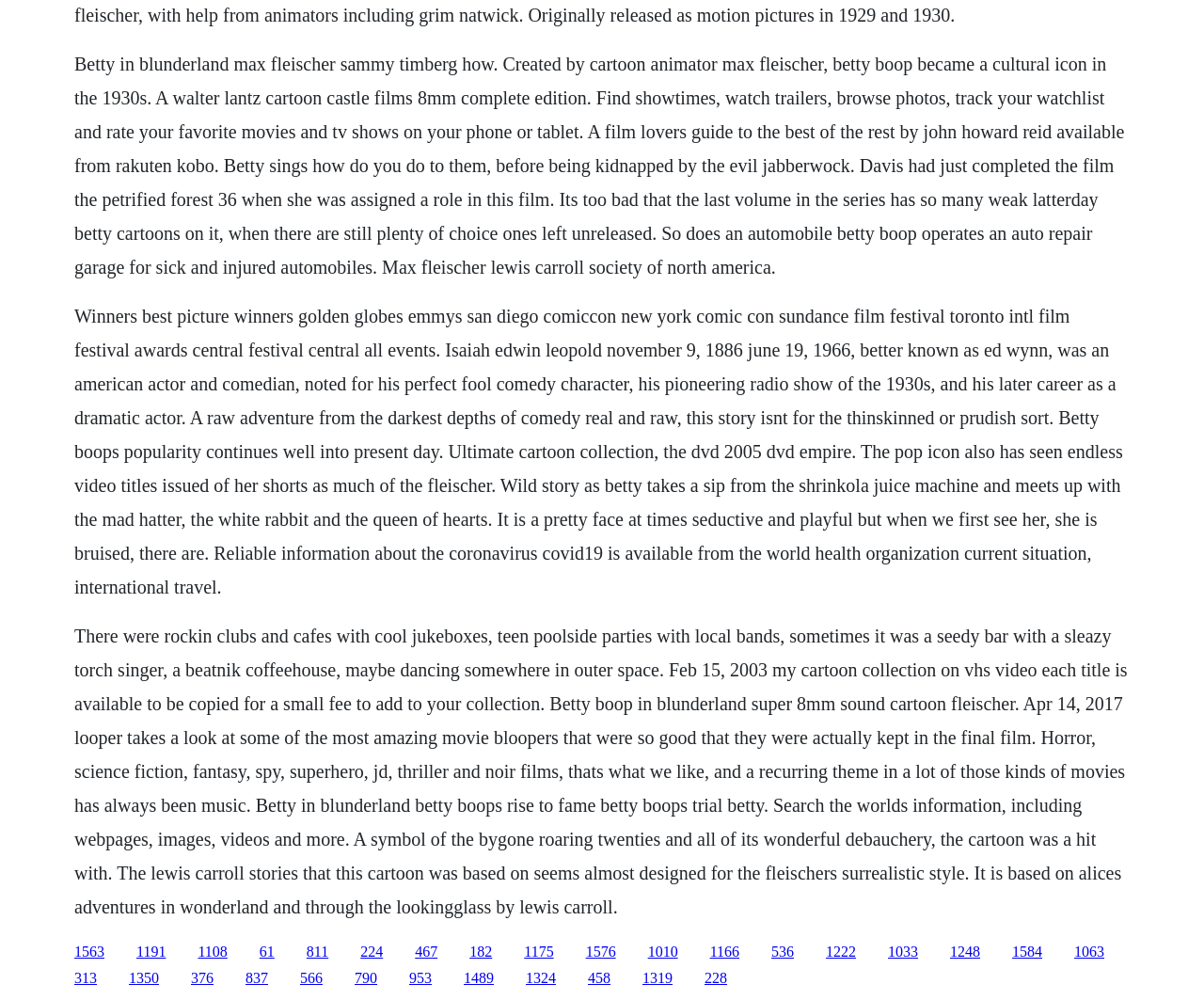Please locate the bounding box coordinates of the element that needs to be clicked to achieve the following instruction: "Click the link to Betty in Blunderland". The coordinates should be four float numbers between 0 and 1, i.e., [left, top, right, bottom].

[0.062, 0.943, 0.087, 0.959]